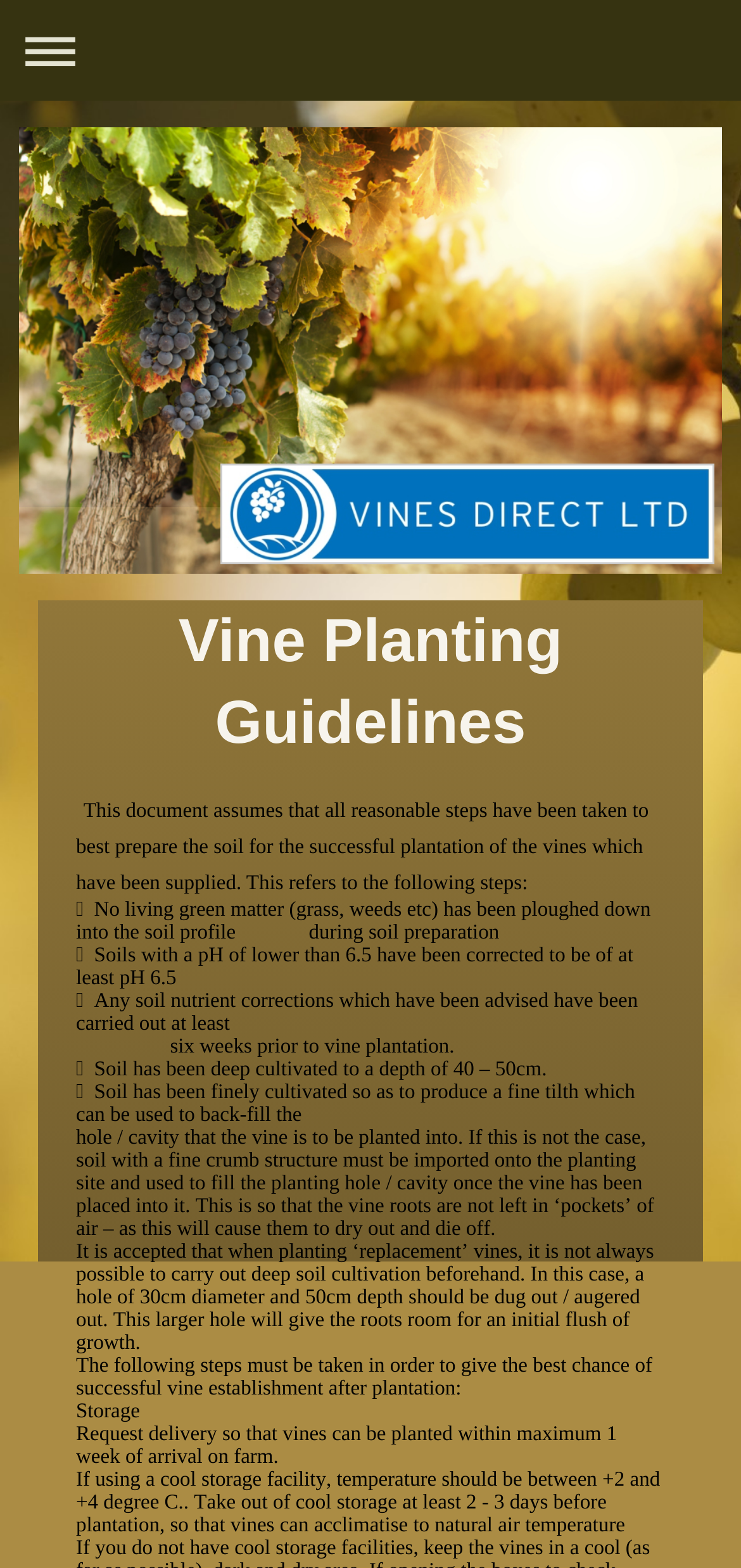Provide an in-depth caption for the webpage.

The webpage is about Vine Planting Guidelines provided by Vines Direct Ltd. At the top left corner, there is a navigation link "≡ Navigation aufklappen/zuklappen". Below it, there is a heading "Vine Planting Guidelines" that spans almost the entire width of the page. 

The main content of the page is divided into sections, each describing a step in the vine planting process. The first section assumes that the soil has been prepared properly, listing several conditions that must be met, such as the removal of living green matter, correction of soil pH, and nutrient corrections. These conditions are listed in a series of short paragraphs, each starting with a checkbox symbol (☷).

The next section describes the necessary steps for successful vine establishment after plantation. This section is headed by a subheading "The following steps must be taken in order to give the best chance of successful vine establishment after plantation:". Below it, there are several paragraphs describing the storage and handling of vines before plantation, including the recommended storage temperature and the need to acclimatize the vines to natural air temperature before planting.

Throughout the page, there are no images, but there are several static text elements, including headings, paragraphs, and checkbox symbols. The text is organized in a clear and readable manner, with each section and paragraph clearly separated from the others.